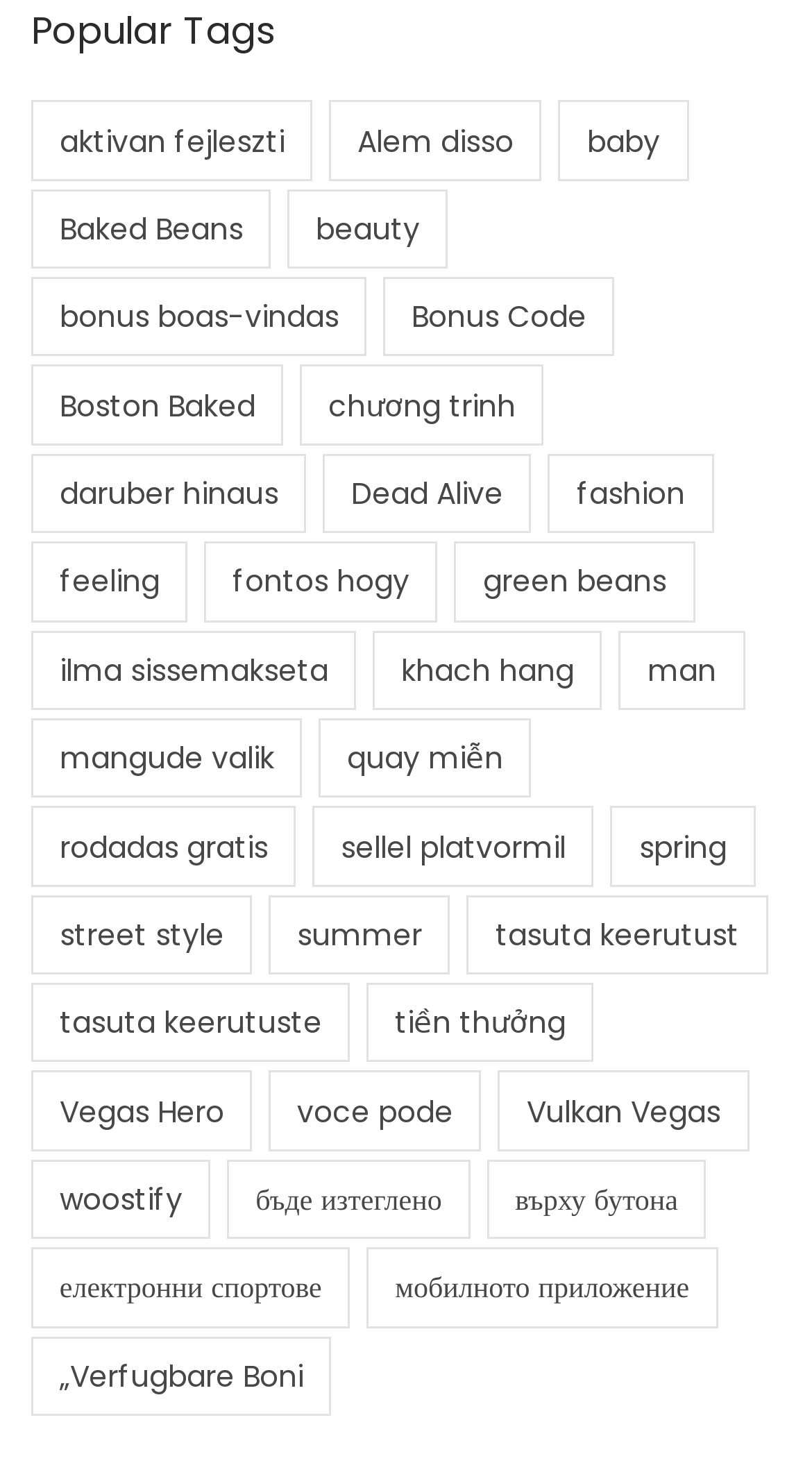Is there a tag with only one item?
Please provide a single word or phrase as the answer based on the screenshot.

Yes